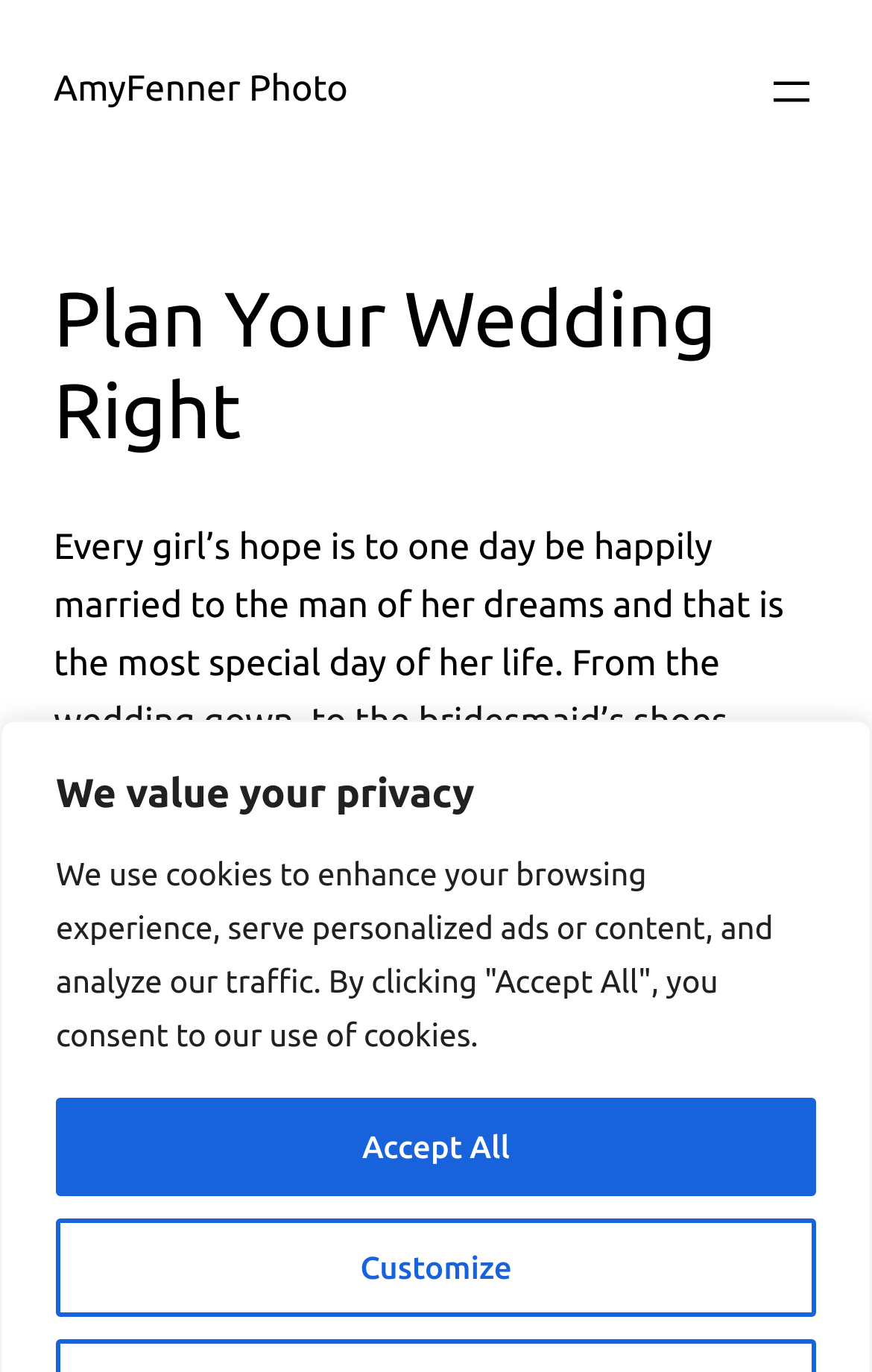Please respond in a single word or phrase: 
What can be customized?

Cookies